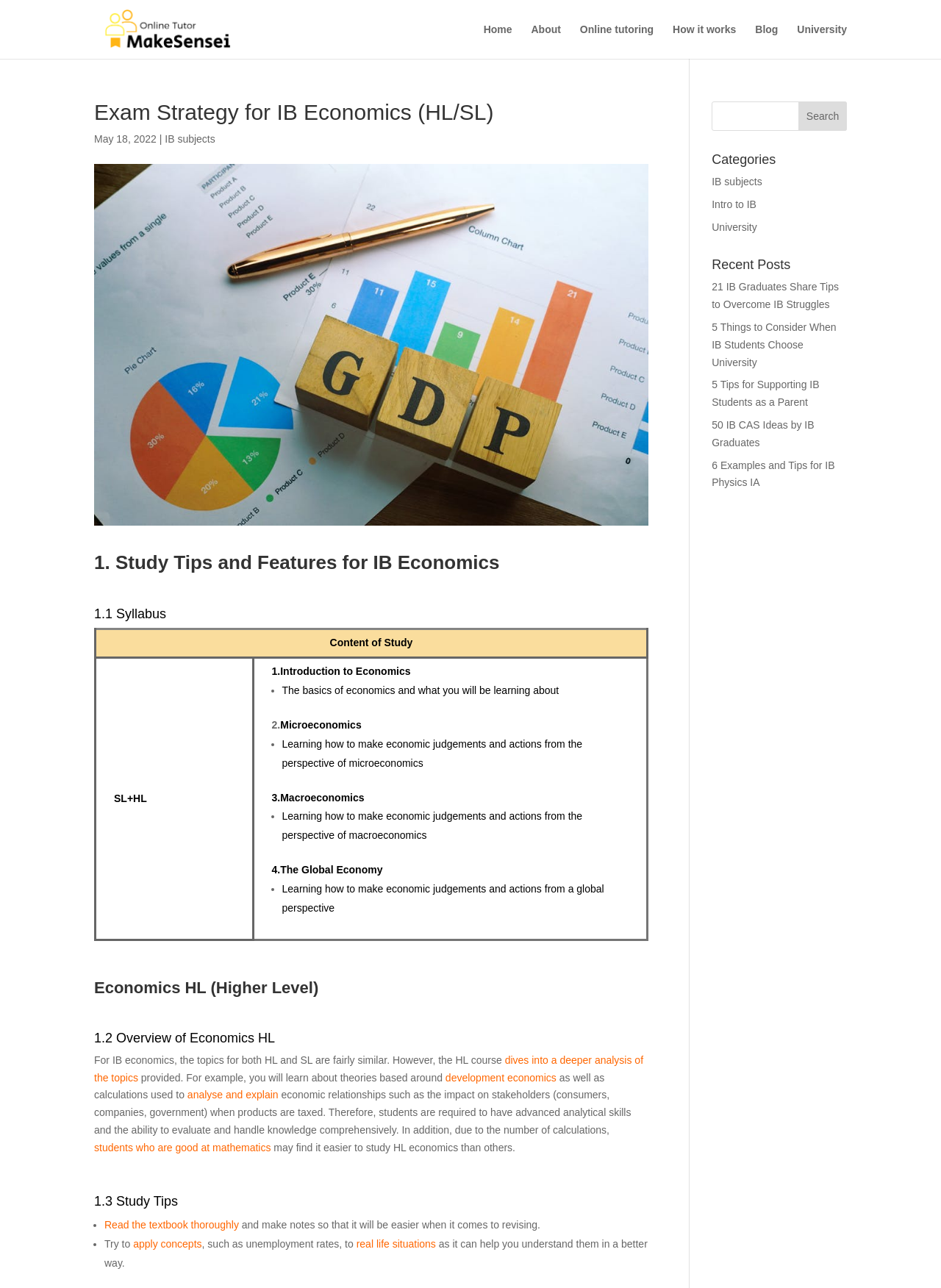What is the title of the webpage?
Refer to the image and provide a concise answer in one word or phrase.

Exam Strategy for IB Economics (HL/SL)